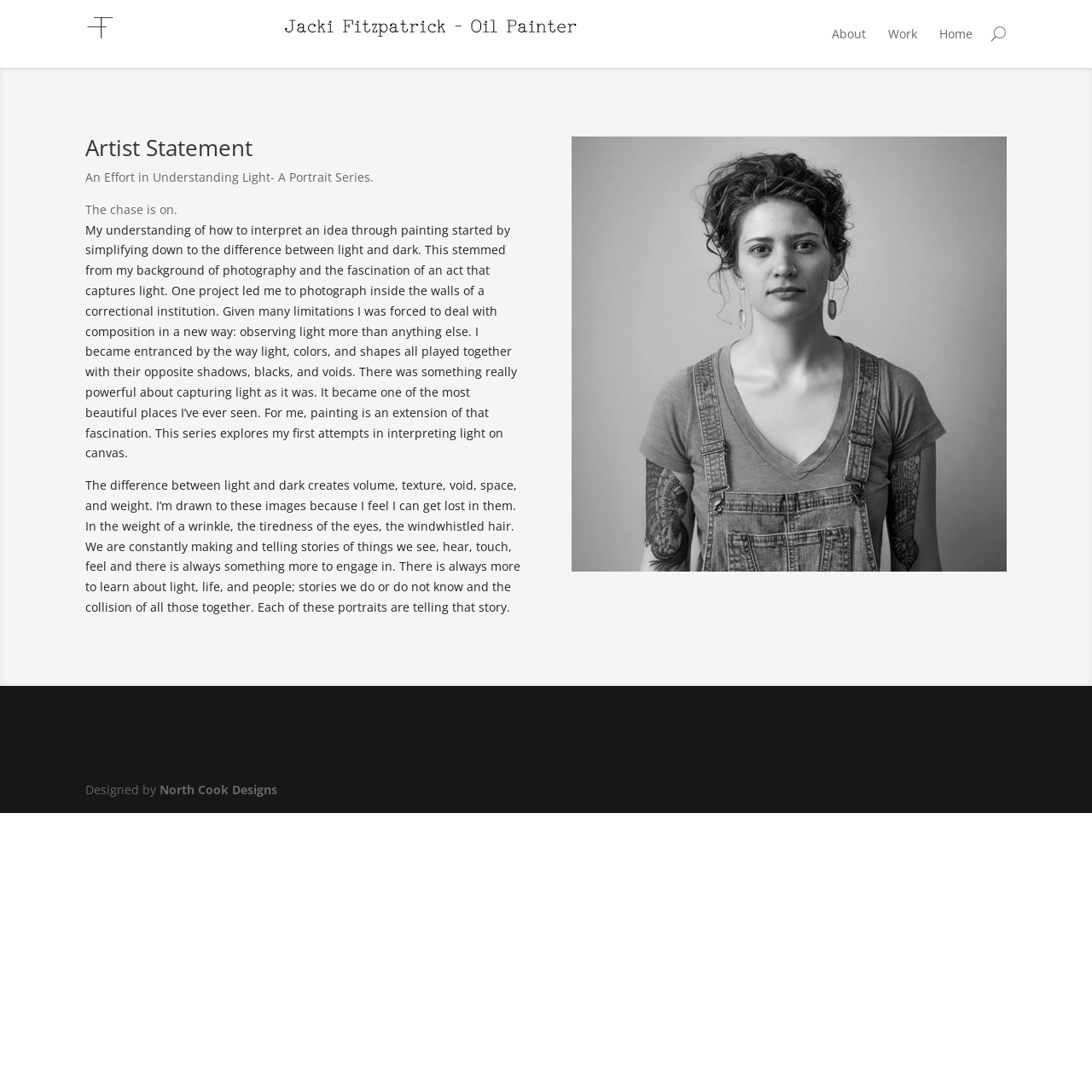Determine the bounding box for the UI element as described: "North Cook Designs". The coordinates should be represented as four float numbers between 0 and 1, formatted as [left, top, right, bottom].

[0.146, 0.716, 0.254, 0.73]